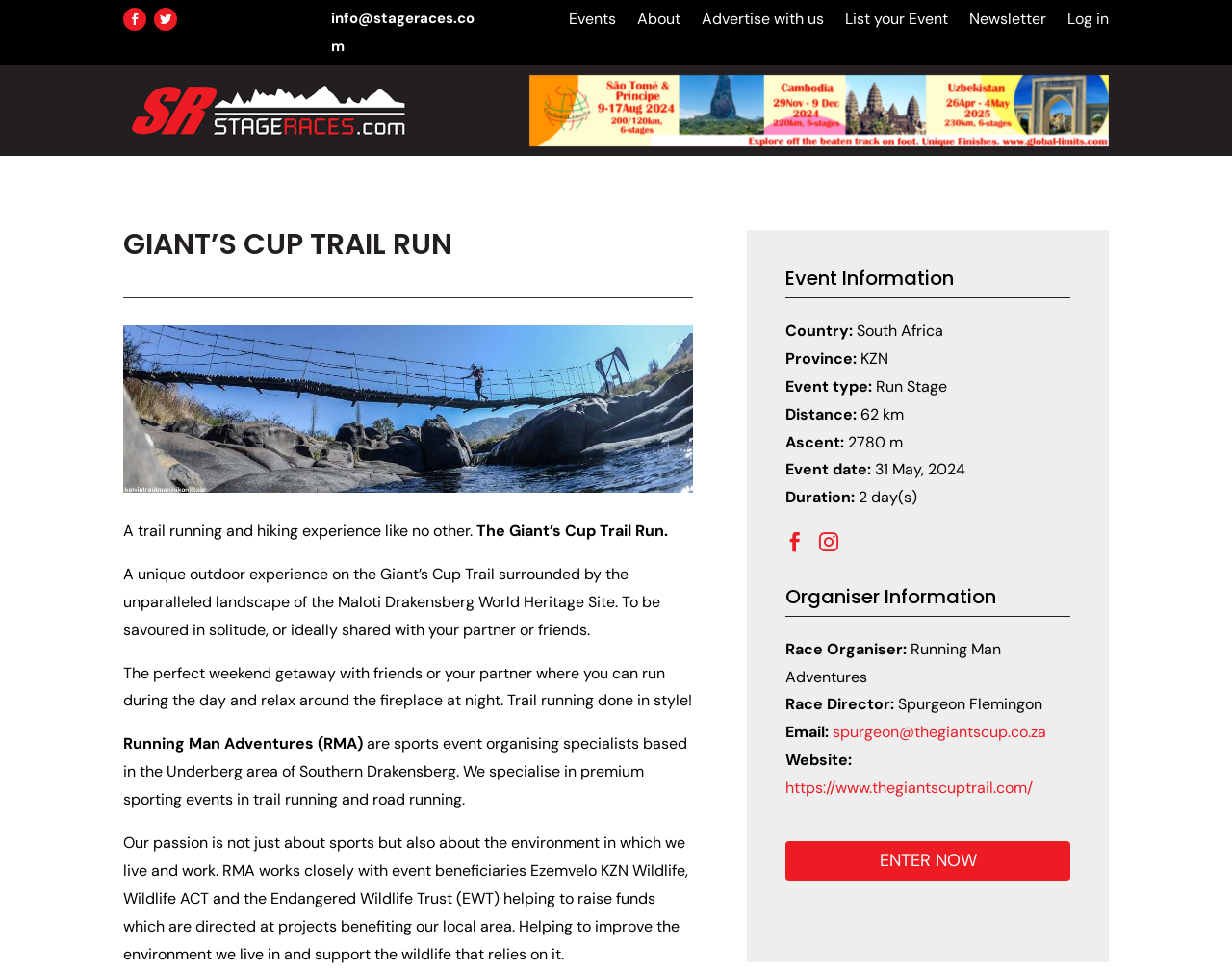Show the bounding box coordinates of the element that should be clicked to complete the task: "Click on the 'ENTER NOW' button".

[0.638, 0.866, 0.869, 0.907]